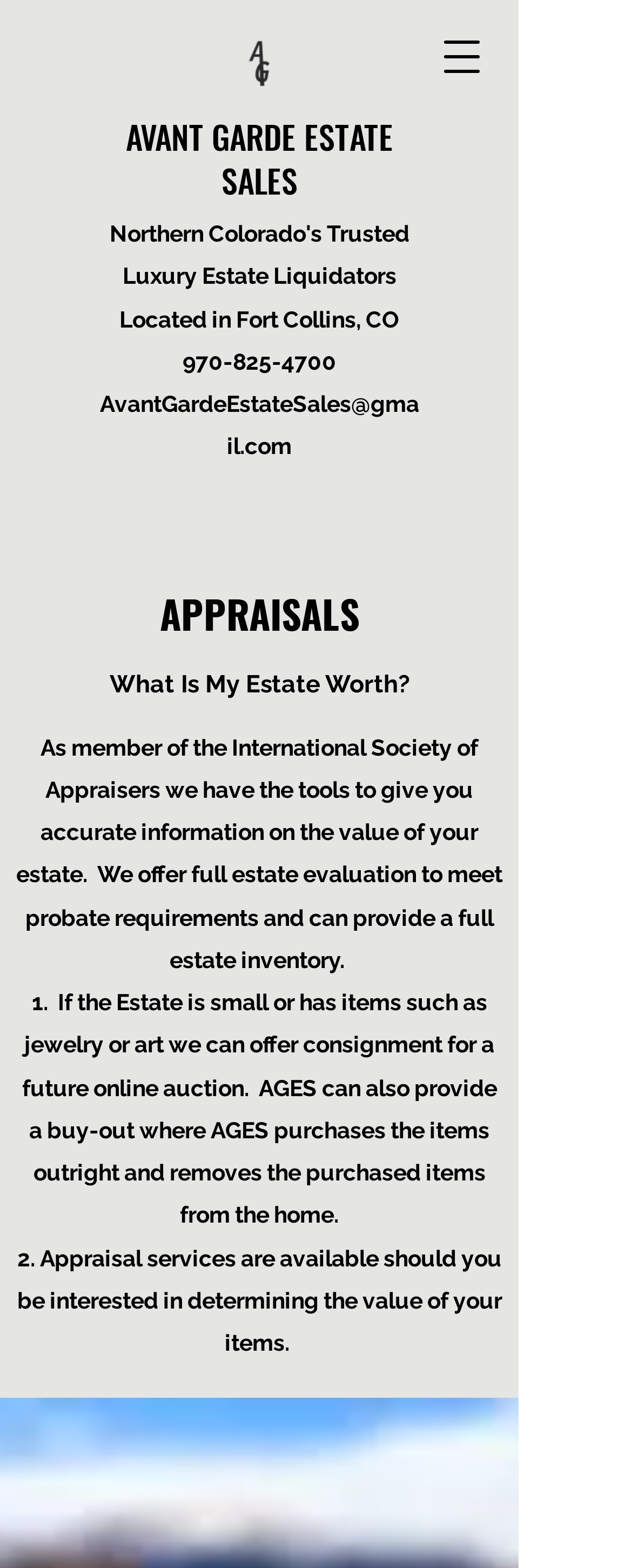Offer a thorough description of the webpage.

The webpage is about Avant Garde Estate Sales, a company that provides full appraisal services for various items such as art, jewelry, antiques, and furniture. 

At the top right corner, there is a button to open a navigation menu. Next to it, on the right, is the company's logo, an image of "AG-WebVersion.png". 

On the top left, there are three links: the company name "AVANT GARDE ESTATE SALES", a phone number "970-825-4700", and an email address "AvantGardeEstateSales@gmail.com". 

Below these links, there is a heading "APPRAISALS" that spans almost the entire width of the page. Underneath the heading, there is a question "What Is My Estate Worth?" followed by a paragraph of text that explains the company's appraisal services, including full estate evaluation and inventory. 

Further down, there are two more paragraphs of text. The first one explains that if the estate is small or has items like jewelry or art, the company can offer consignment for a future online auction or a buy-out. The second paragraph mentions that appraisal services are available to determine the value of items.